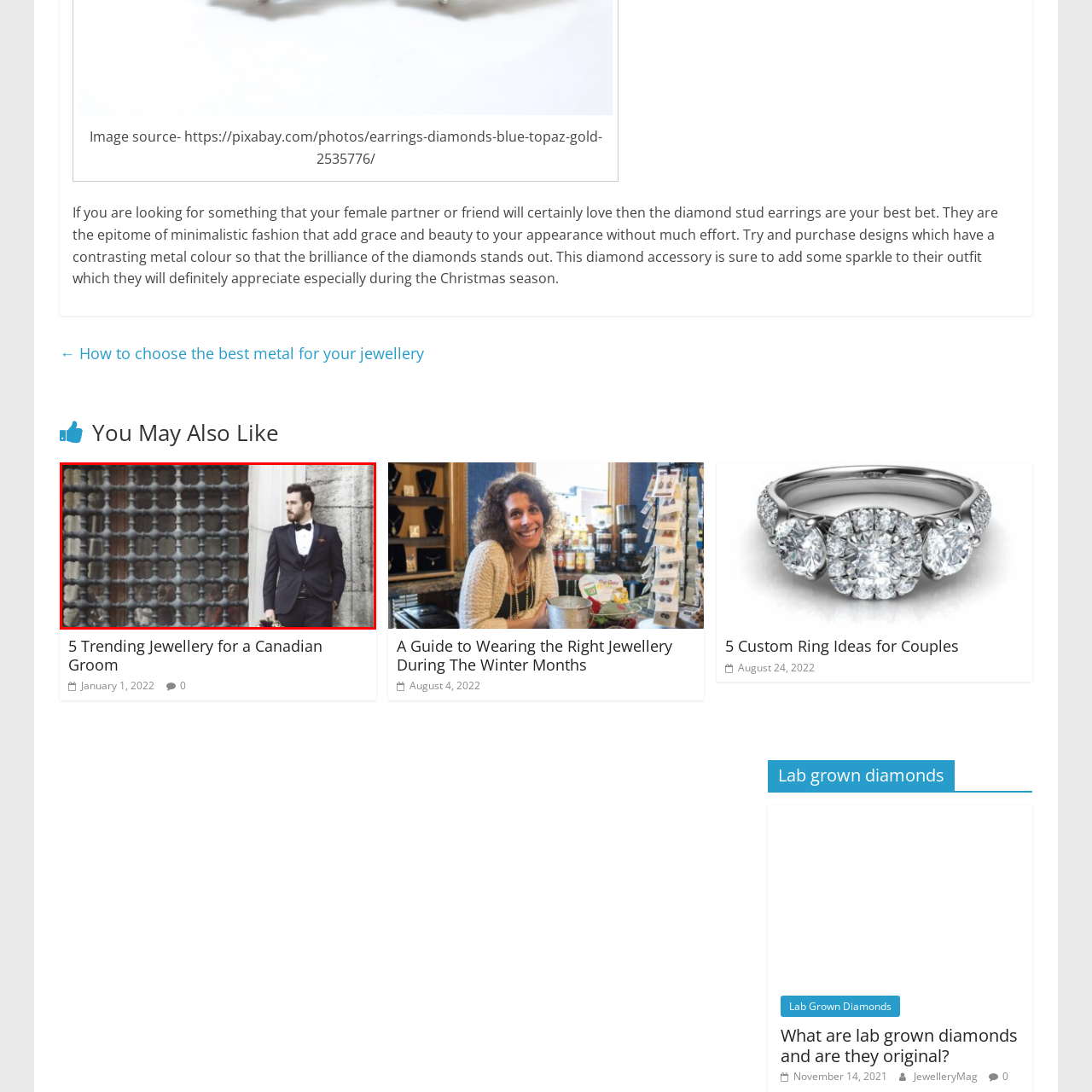Create a detailed narrative of the scene depicted inside the red-outlined image.

A dapper groom stands elegantly at the entrance of a grand venue, exuding sophistication in a classic black tuxedo paired with a crisp white shirt and a stylish bow tie. His well-groomed beard complements his refined appearance, adding a touch of modernity to the traditional look. In his hand, he holds a bouquet, possibly symbolizing his connection to a special occasion. The backdrop features a striking decorative gate with intricate patterns, suggesting an atmosphere of elegance and anticipation. This image perfectly captures the essence of a groom at a wedding, poised and ready to embark on a new journey with his partner.